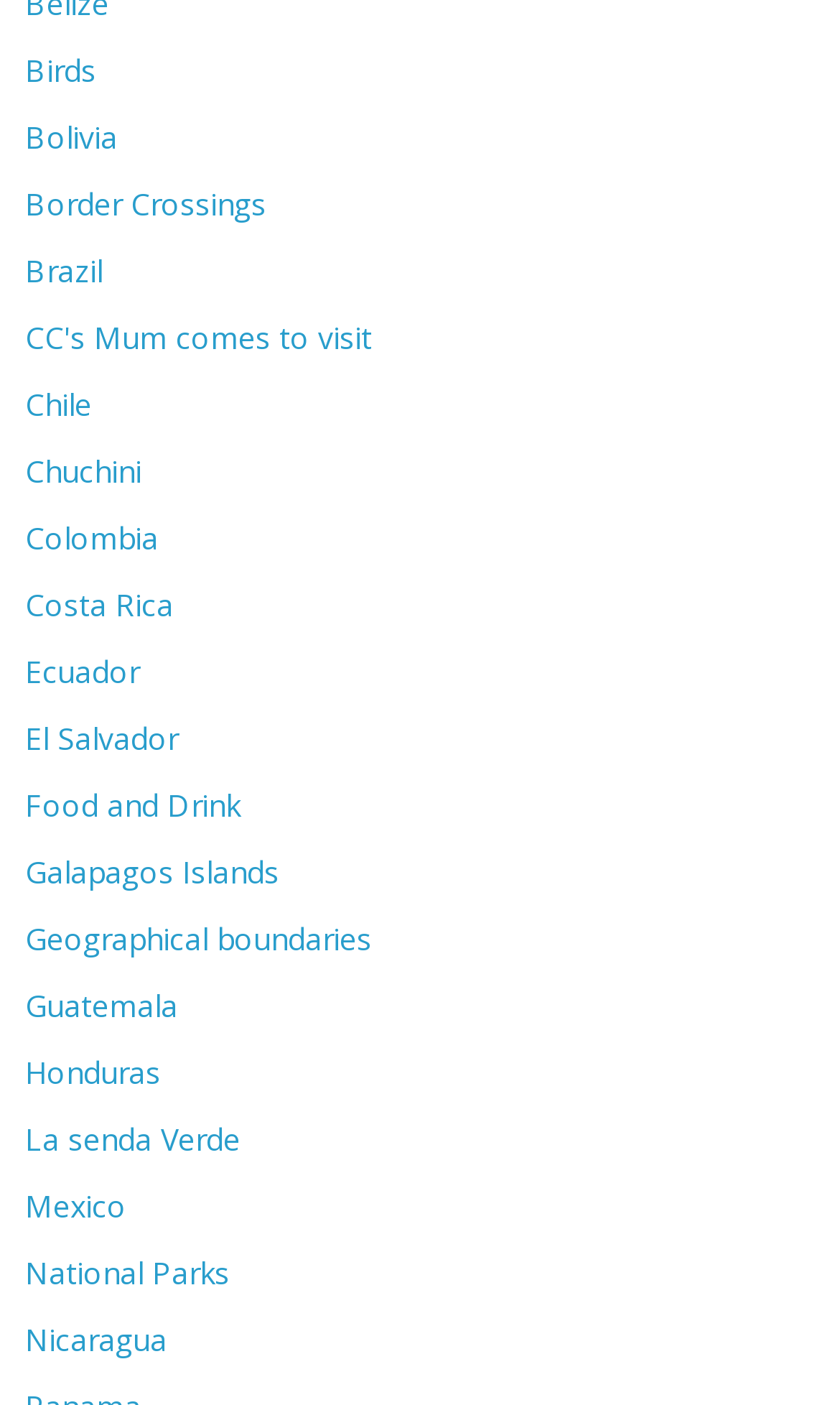Locate the bounding box coordinates of the element that should be clicked to fulfill the instruction: "Learn about National Parks".

[0.03, 0.891, 0.274, 0.92]